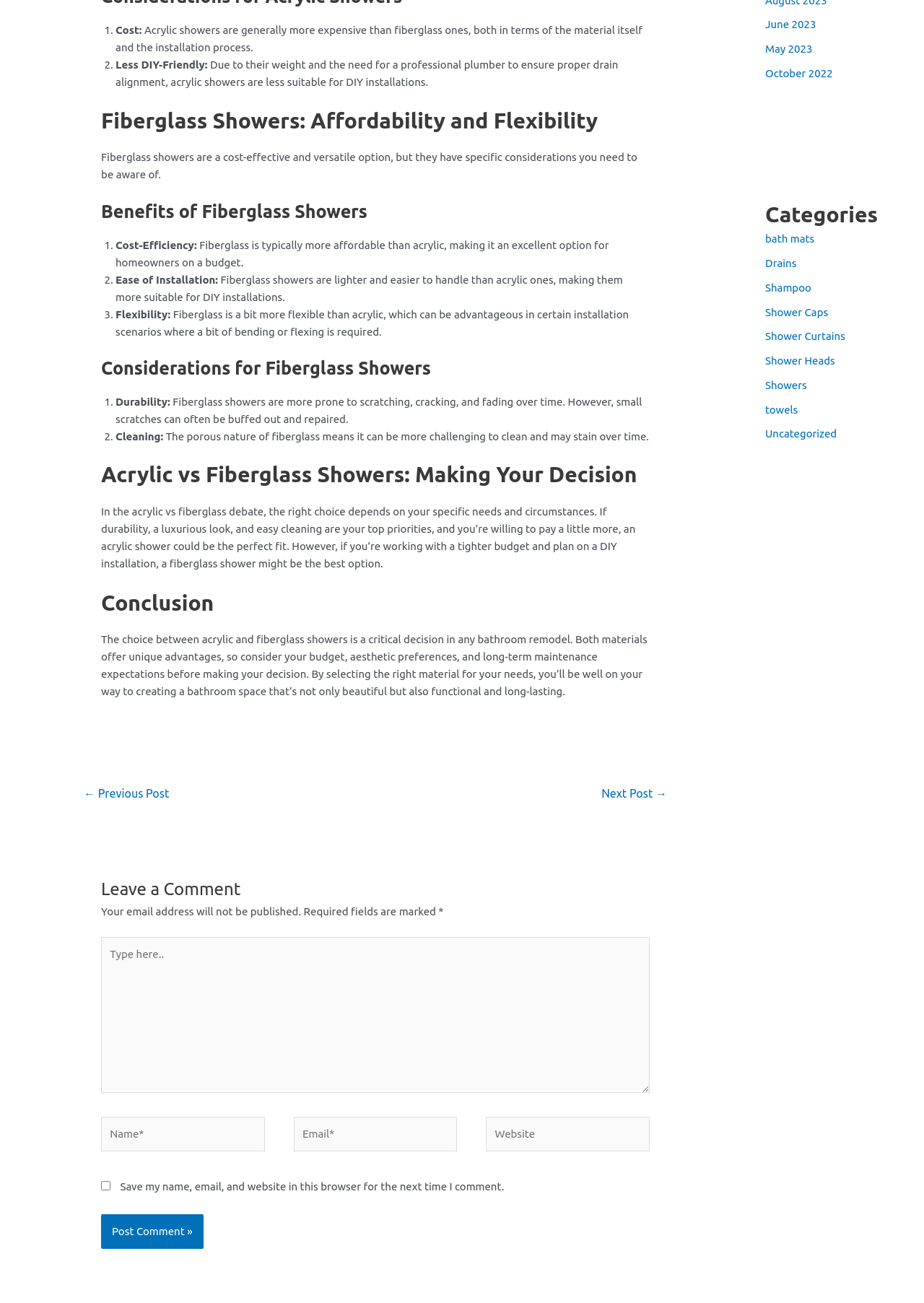How many categories are listed on the webpage?
Please describe in detail the information shown in the image to answer the question.

The categories are listed in the complementary section on the right side of the webpage. There are 9 categories listed, including 'bath mats', 'Drains', 'Shampoo', 'Shower Caps', 'Shower Curtains', 'Shower Heads', 'Showers', and 'towels'.